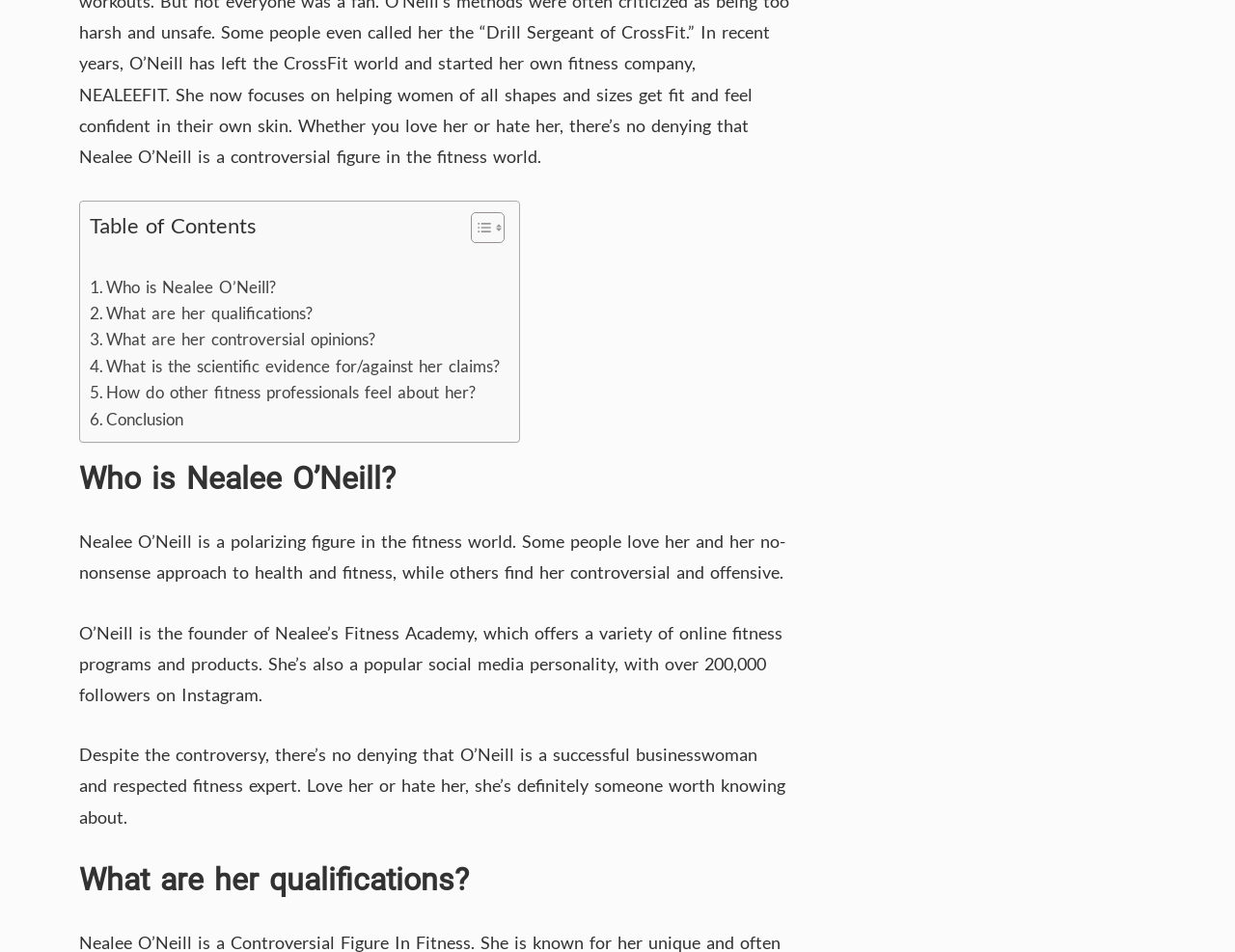What is the name of the fitness expert mentioned on this webpage?
Look at the screenshot and respond with one word or a short phrase.

Nealee O'Neill